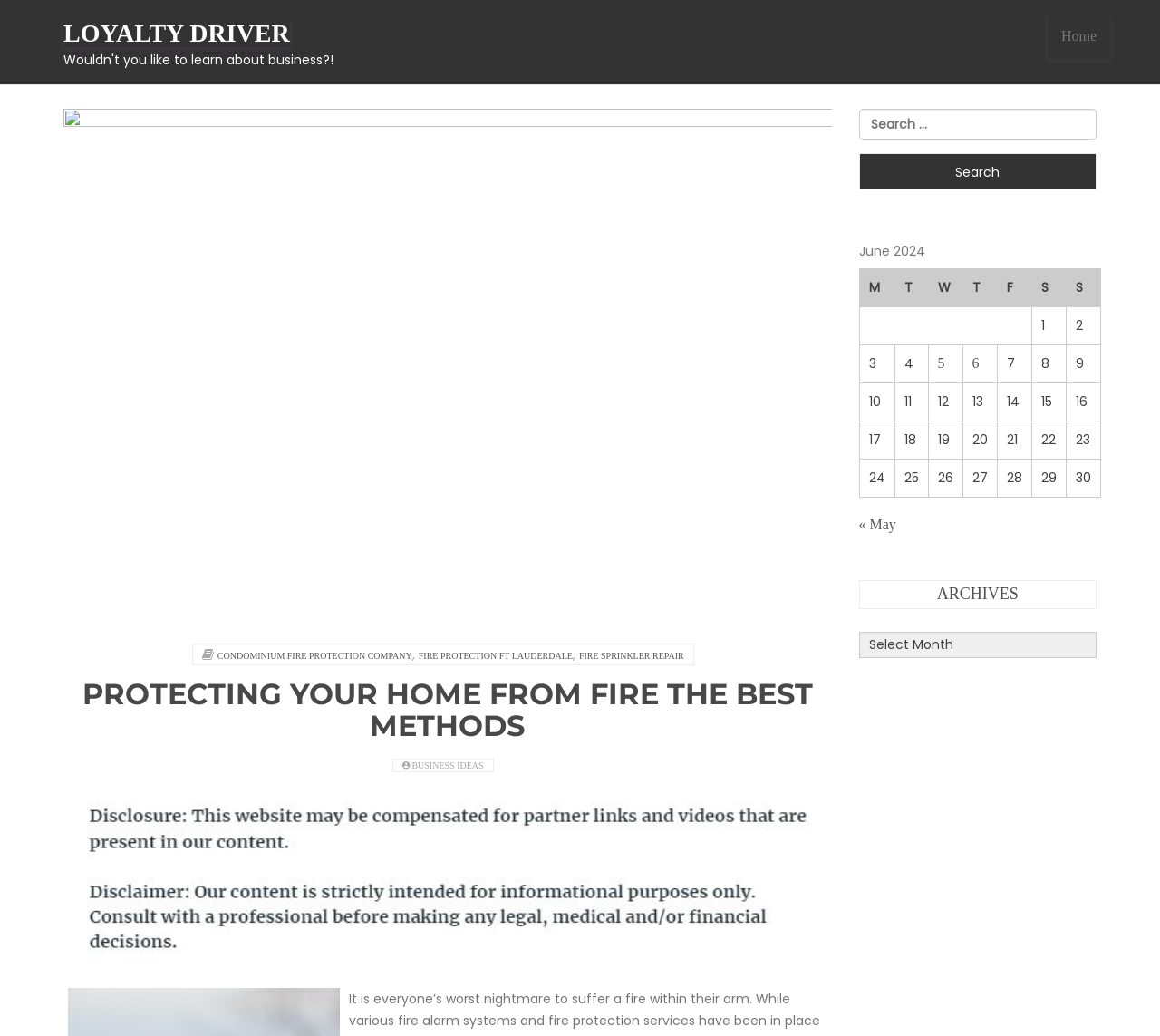Please identify the bounding box coordinates of the clickable region that I should interact with to perform the following instruction: "Go to previous month". The coordinates should be expressed as four float numbers between 0 and 1, i.e., [left, top, right, bottom].

[0.74, 0.499, 0.773, 0.514]